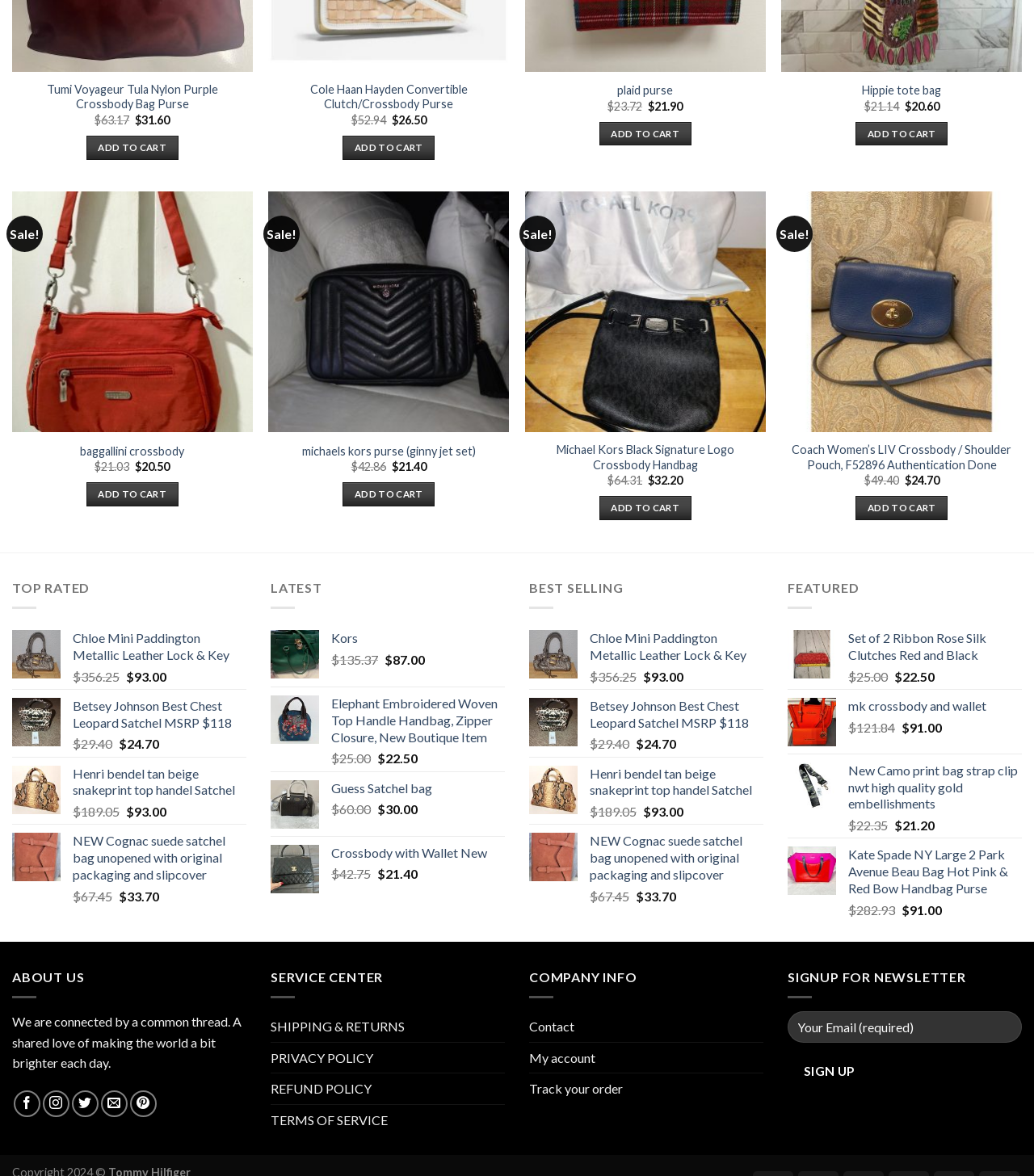Locate the bounding box coordinates of the clickable region necessary to complete the following instruction: "View details of Michael Kors Black Signature Logo Crossbody Handbag". Provide the coordinates in the format of four float numbers between 0 and 1, i.e., [left, top, right, bottom].

[0.515, 0.376, 0.733, 0.402]